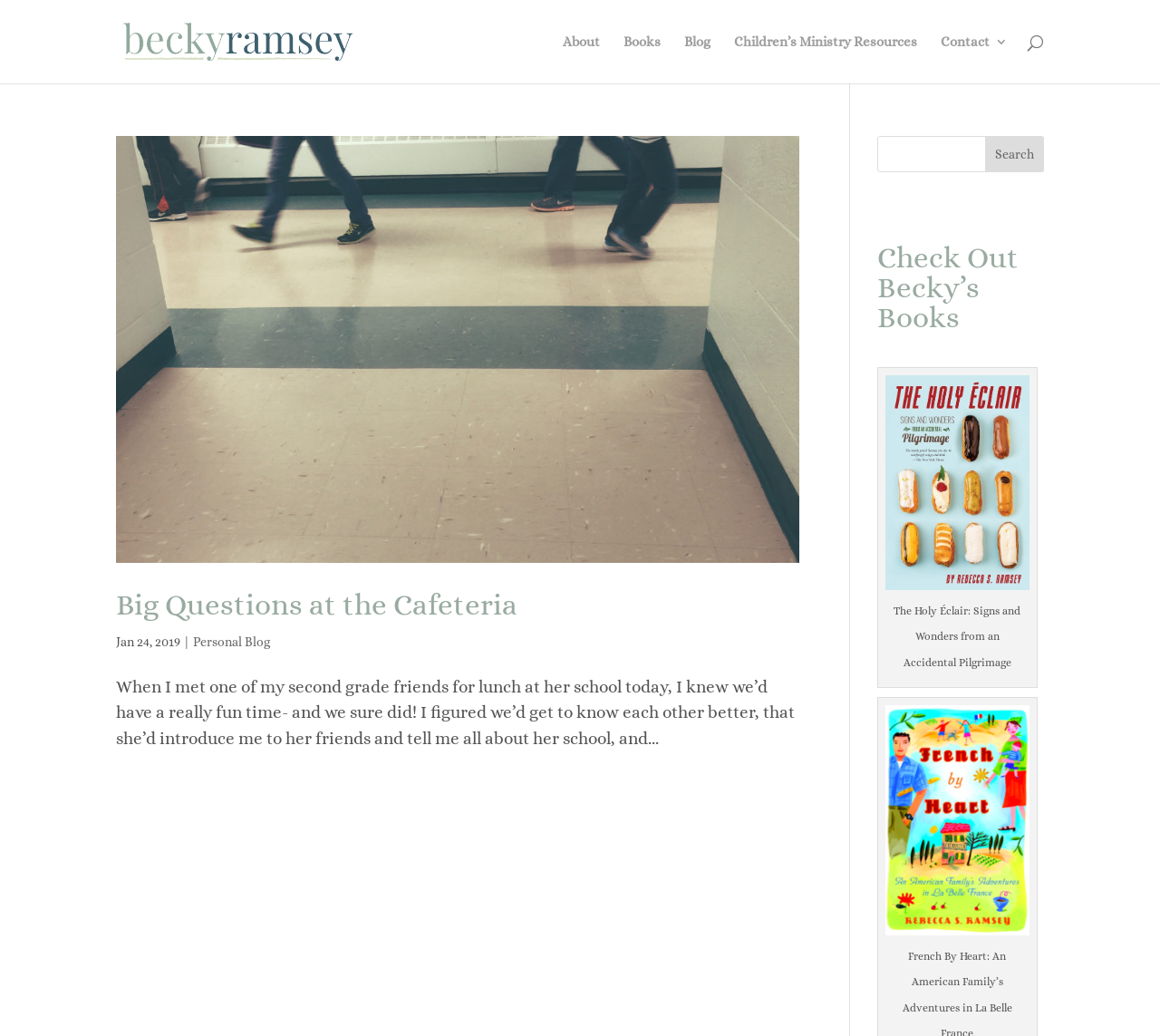How many books are displayed on the webpage?
Please use the visual content to give a single word or phrase answer.

2